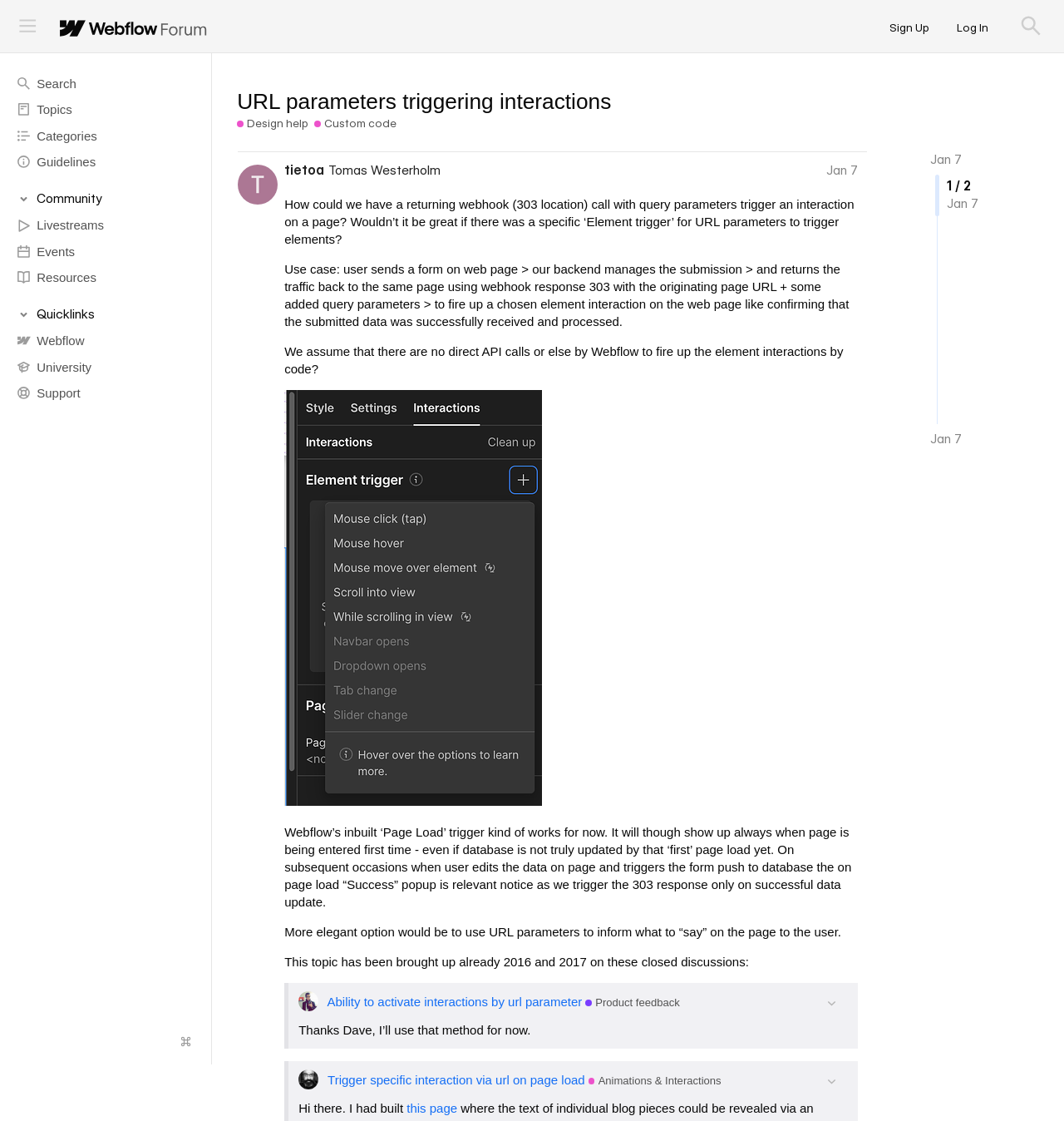Specify the bounding box coordinates for the region that must be clicked to perform the given instruction: "Click on the 'Sign Up' button".

[0.826, 0.009, 0.884, 0.04]